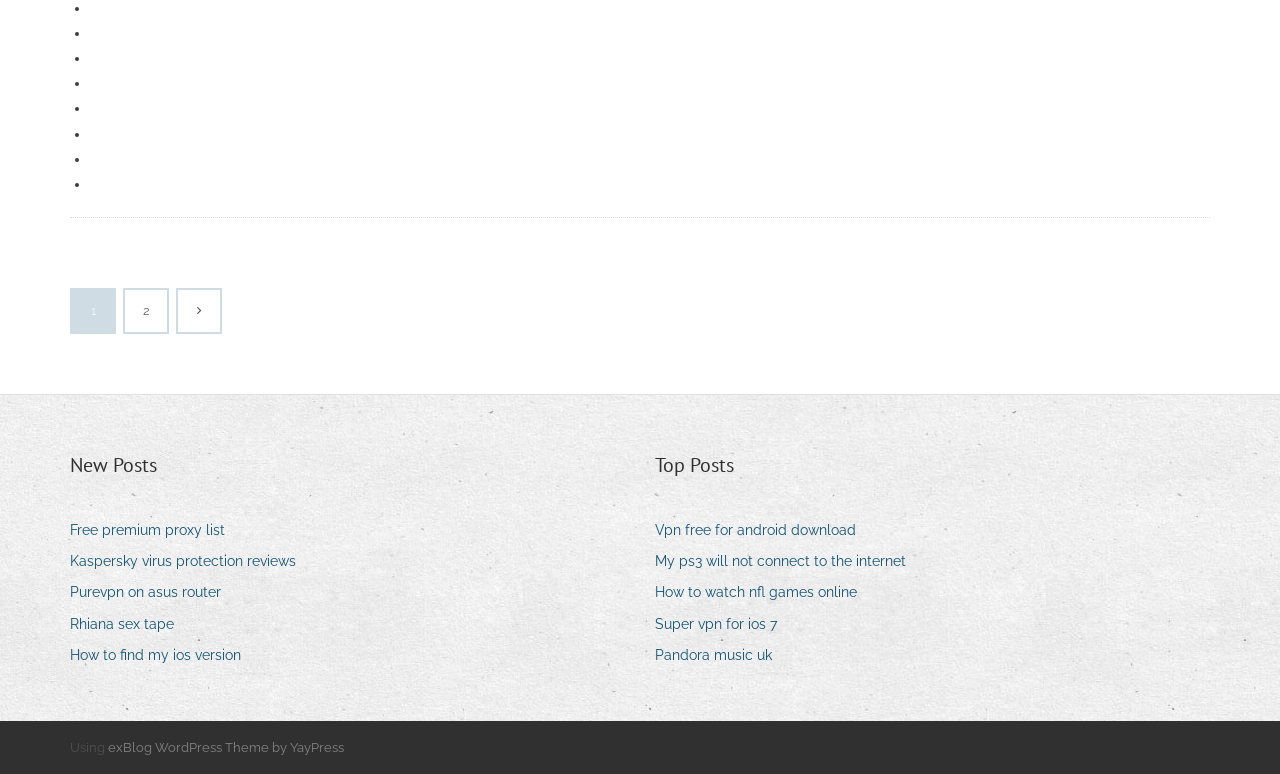Please indicate the bounding box coordinates for the clickable area to complete the following task: "Click on the 'Digital Marketing' link". The coordinates should be specified as four float numbers between 0 and 1, i.e., [left, top, right, bottom].

None